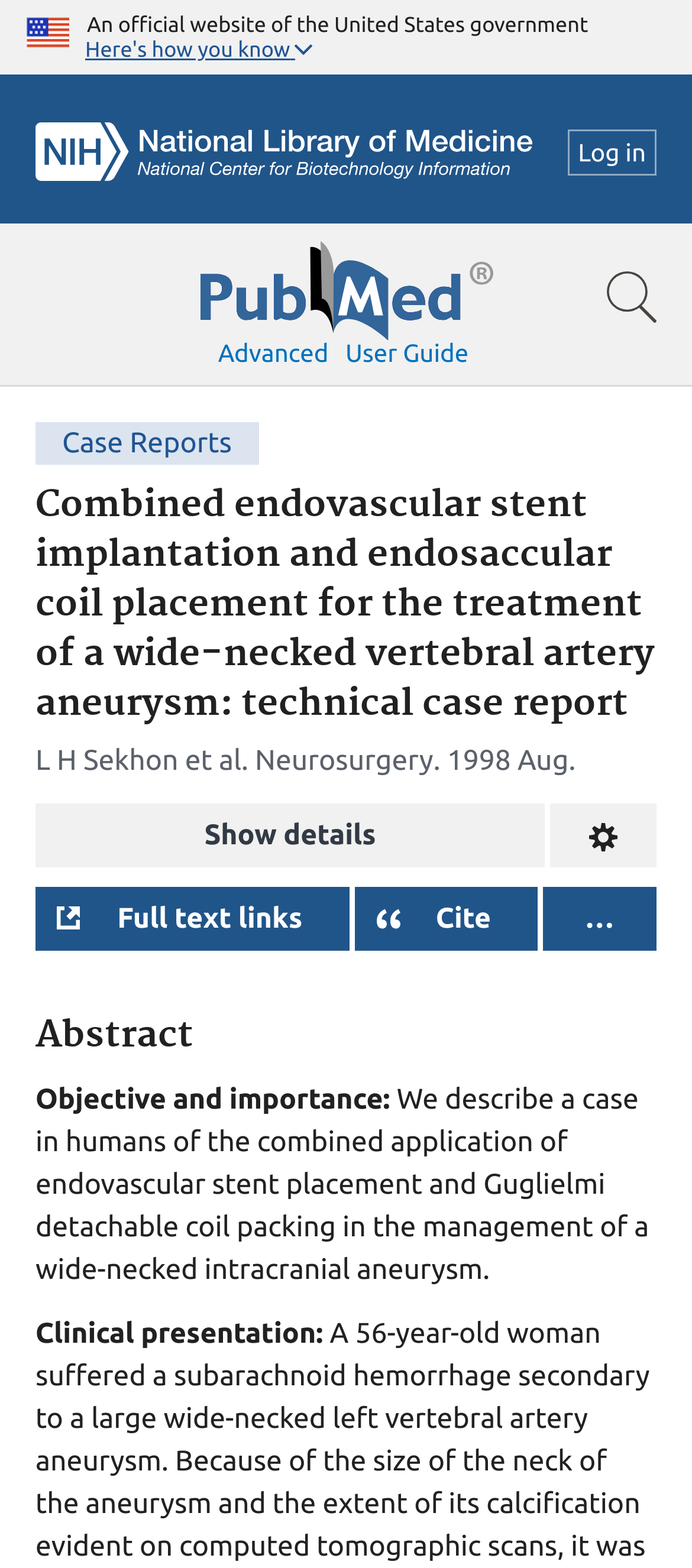Show the bounding box coordinates for the HTML element described as: "Here's how you know".

[0.0, 0.0, 1.0, 0.049]